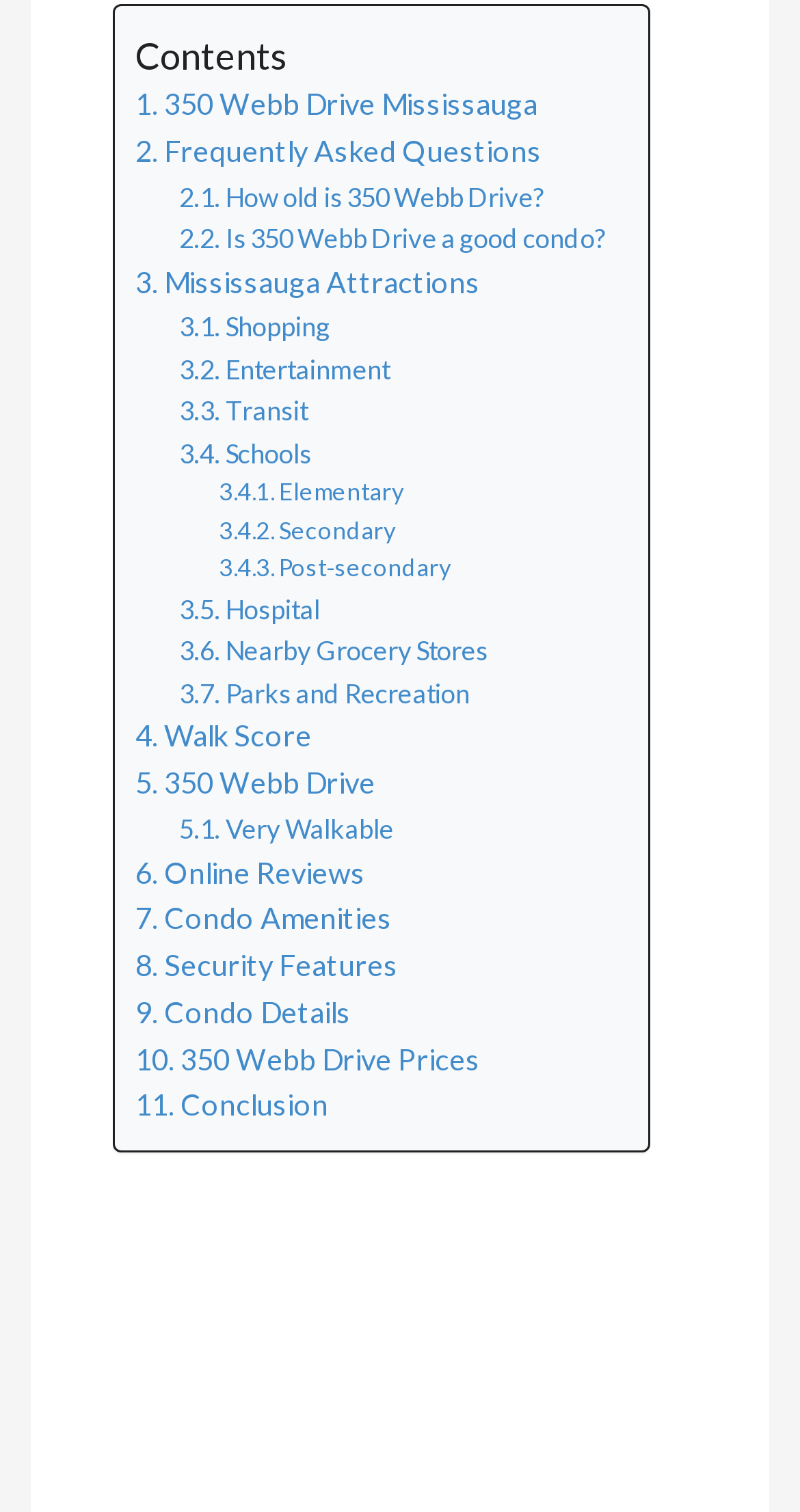Locate the bounding box coordinates of the element that should be clicked to fulfill the instruction: "Check nearby grocery stores".

[0.224, 0.417, 0.61, 0.445]